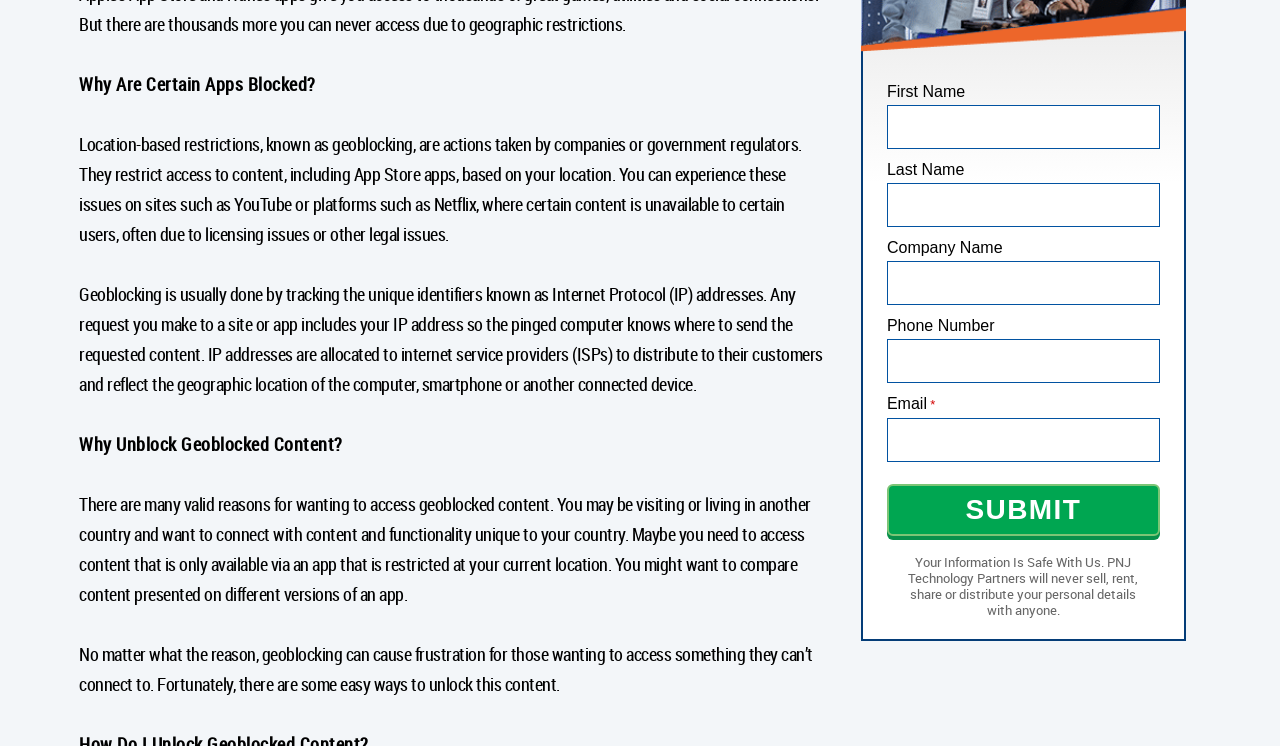What is geoblocking? Examine the screenshot and reply using just one word or a brief phrase.

Location-based restrictions